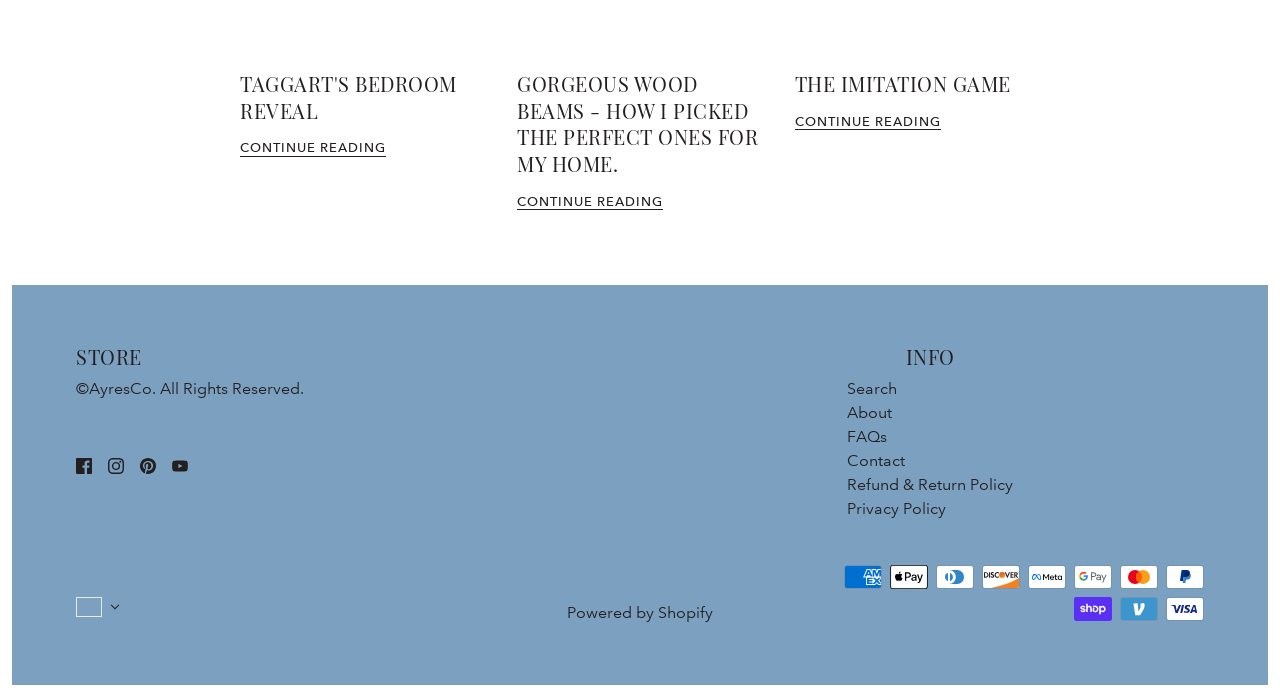Please identify the bounding box coordinates of the element I need to click to follow this instruction: "Click on TAGGART'S BEDROOM REVEAL".

[0.188, 0.1, 0.357, 0.177]